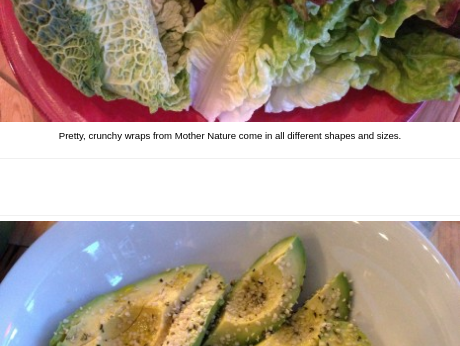What is the main ingredient of the wraps?
Refer to the image and provide a concise answer in one word or phrase.

Leafy greens